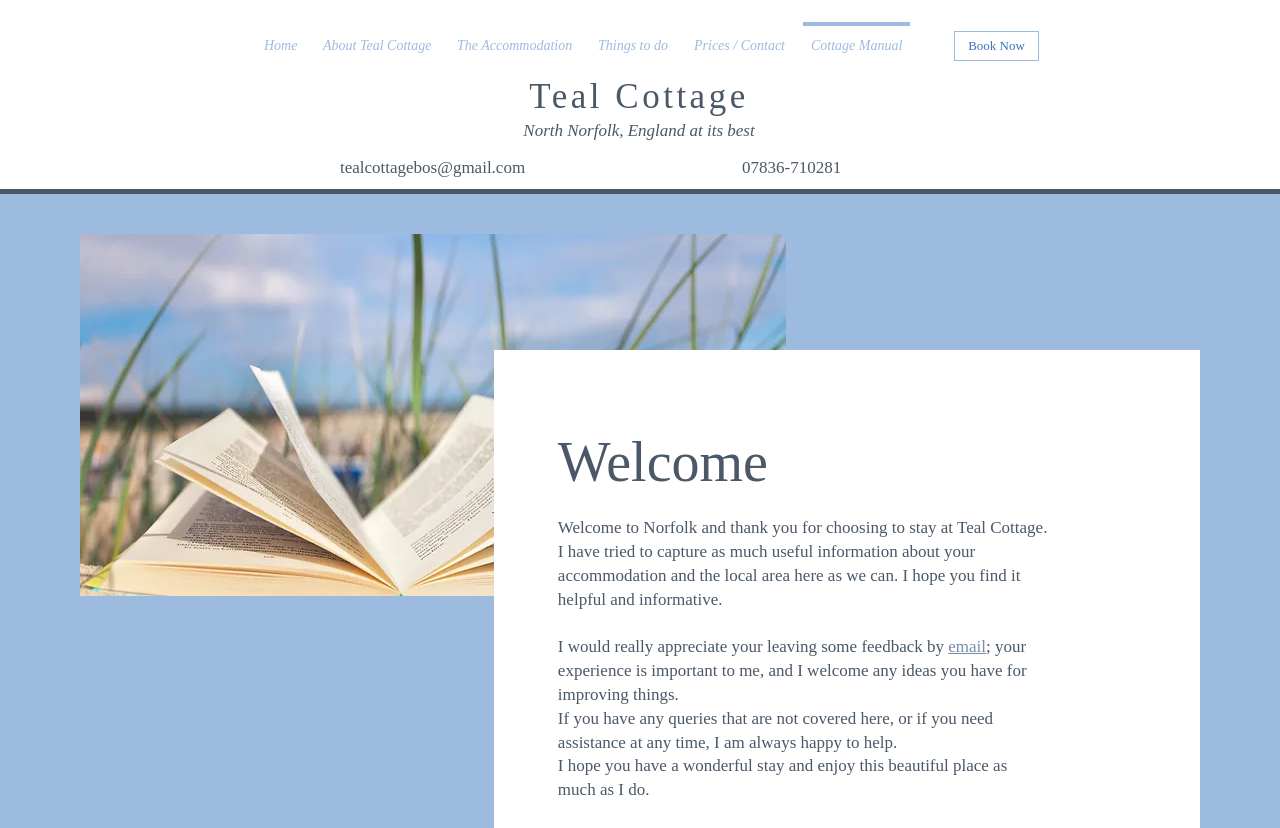Generate a thorough caption detailing the webpage content.

The webpage is about Teal Cottage, a vacation rental in North Norfolk, England. At the top, there is a navigation menu with links to different sections of the website, including "Home", "About Teal Cottage", "The Accommodation", "Things to do", "Prices / Contact", and "Cottage Manual". Next to the navigation menu, there is a "Book Now" link.

Below the navigation menu, there is a heading that reads "Teal Cottage" with a link to the same name. Underneath, there are two links: one with the email address "tealcottagebos@gmail.com" and another with the phone number "07836-710281".

On the left side of the page, there is an image of an open book. To the right of the image, there is a heading that says "Welcome" followed by a series of paragraphs that provide information about the cottage and the local area. The text welcomes visitors to Norfolk and thanks them for choosing to stay at Teal Cottage. It also explains that the webpage aims to provide useful information about the accommodation and the local area.

The text continues to express the owner's appreciation for feedback and invites visitors to leave comments via email. It also assures that any queries or assistance needed will be addressed promptly. Finally, the text concludes by wishing visitors a wonderful stay and expressing the owner's love for the beautiful place.